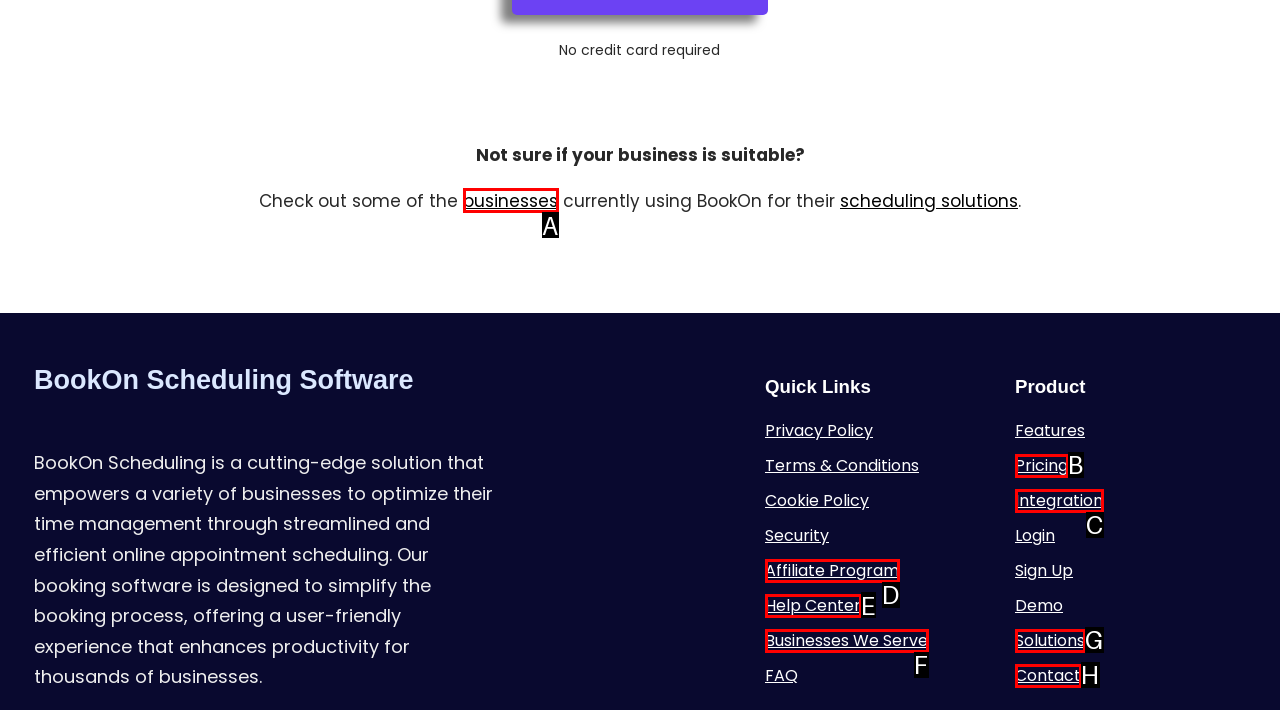From the given options, tell me which letter should be clicked to complete this task: Get help from the help center
Answer with the letter only.

E